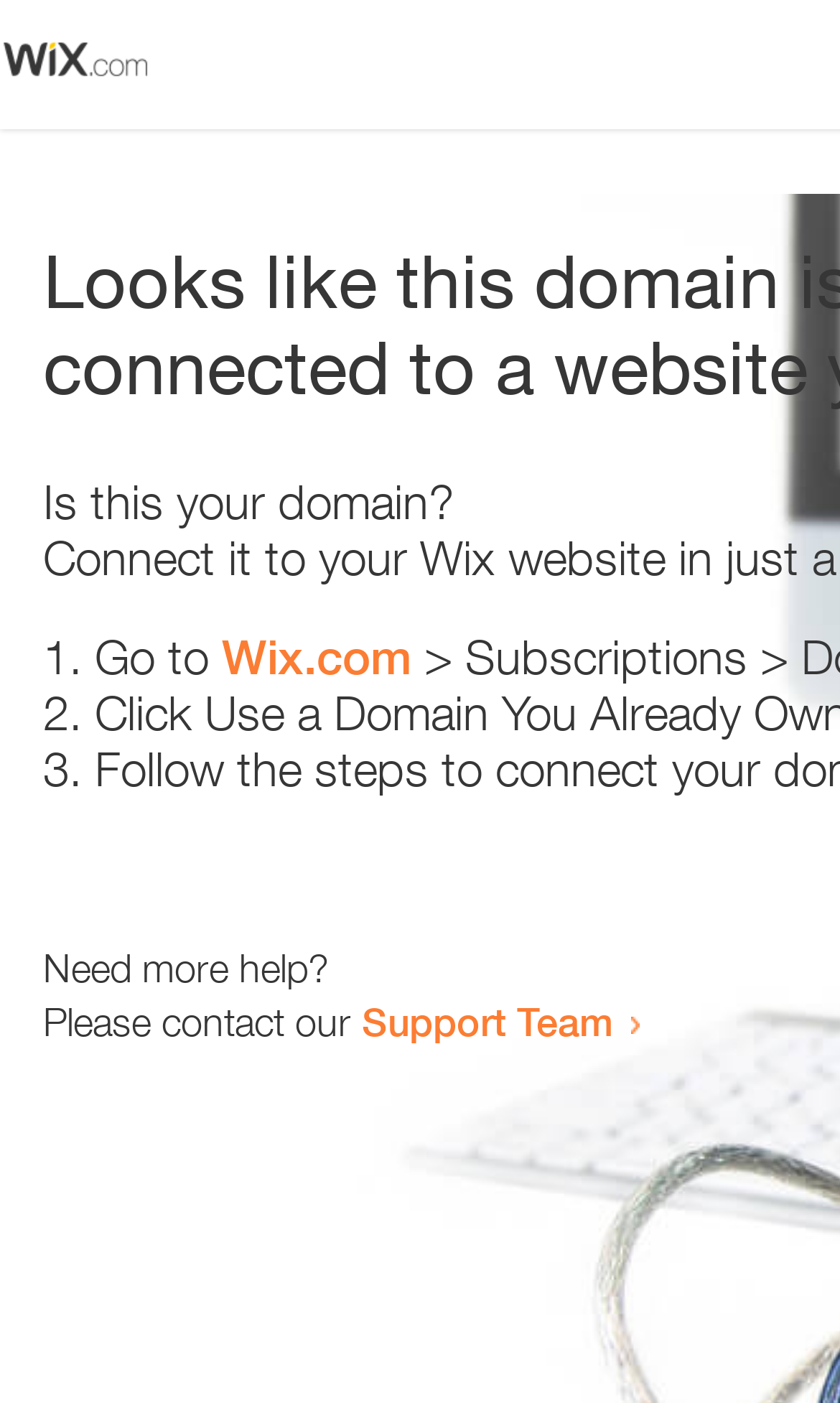Produce a meticulous description of the webpage.

The webpage appears to be an error page, with a small image at the top left corner. Below the image, there is a heading that reads "Is this your domain?" centered on the page. 

Underneath the heading, there is a numbered list with three items. The first item starts with "1." and is followed by the text "Go to" and a link to "Wix.com". The second item starts with "2." and the third item starts with "3.", but their contents are not specified. 

At the bottom of the page, there is a section that provides additional help options. It starts with the text "Need more help?" and is followed by a sentence that reads "Please contact our". This sentence is completed with a link to the "Support Team".